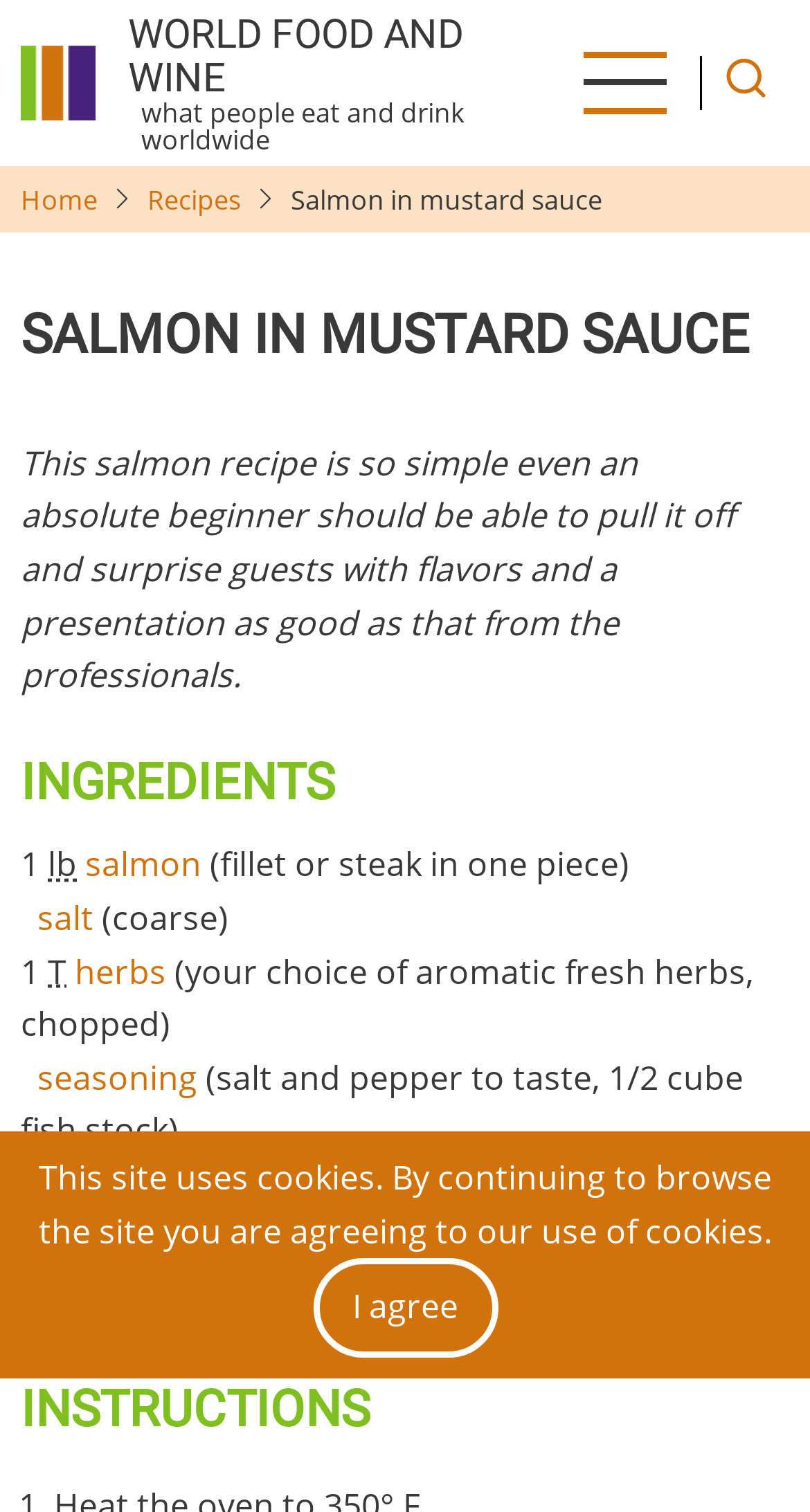Provide the bounding box coordinates of the UI element that matches the description: "salt".

[0.046, 0.592, 0.115, 0.622]